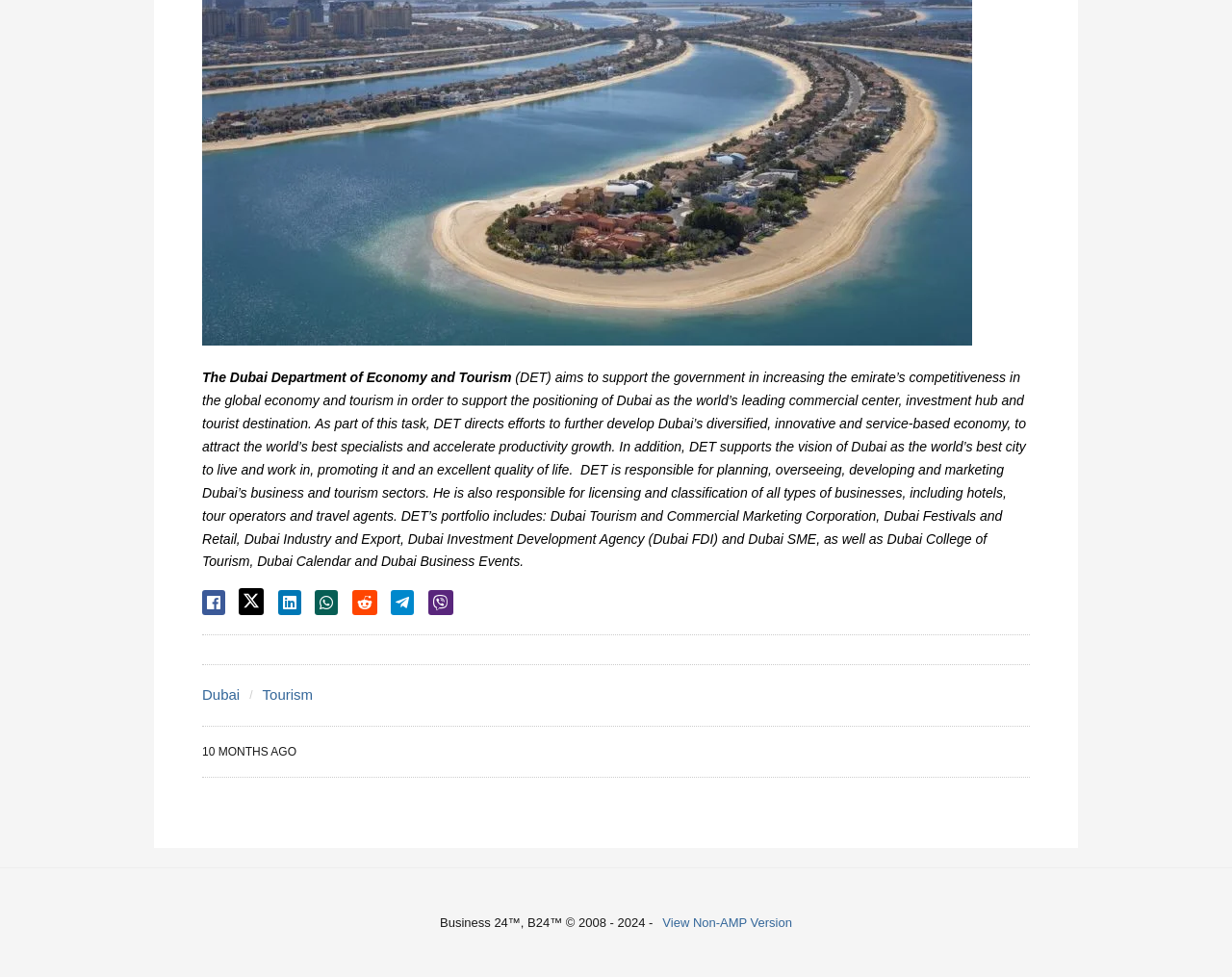Locate the bounding box for the described UI element: "View Non-AMP Version". Ensure the coordinates are four float numbers between 0 and 1, formatted as [left, top, right, bottom].

[0.538, 0.937, 0.643, 0.952]